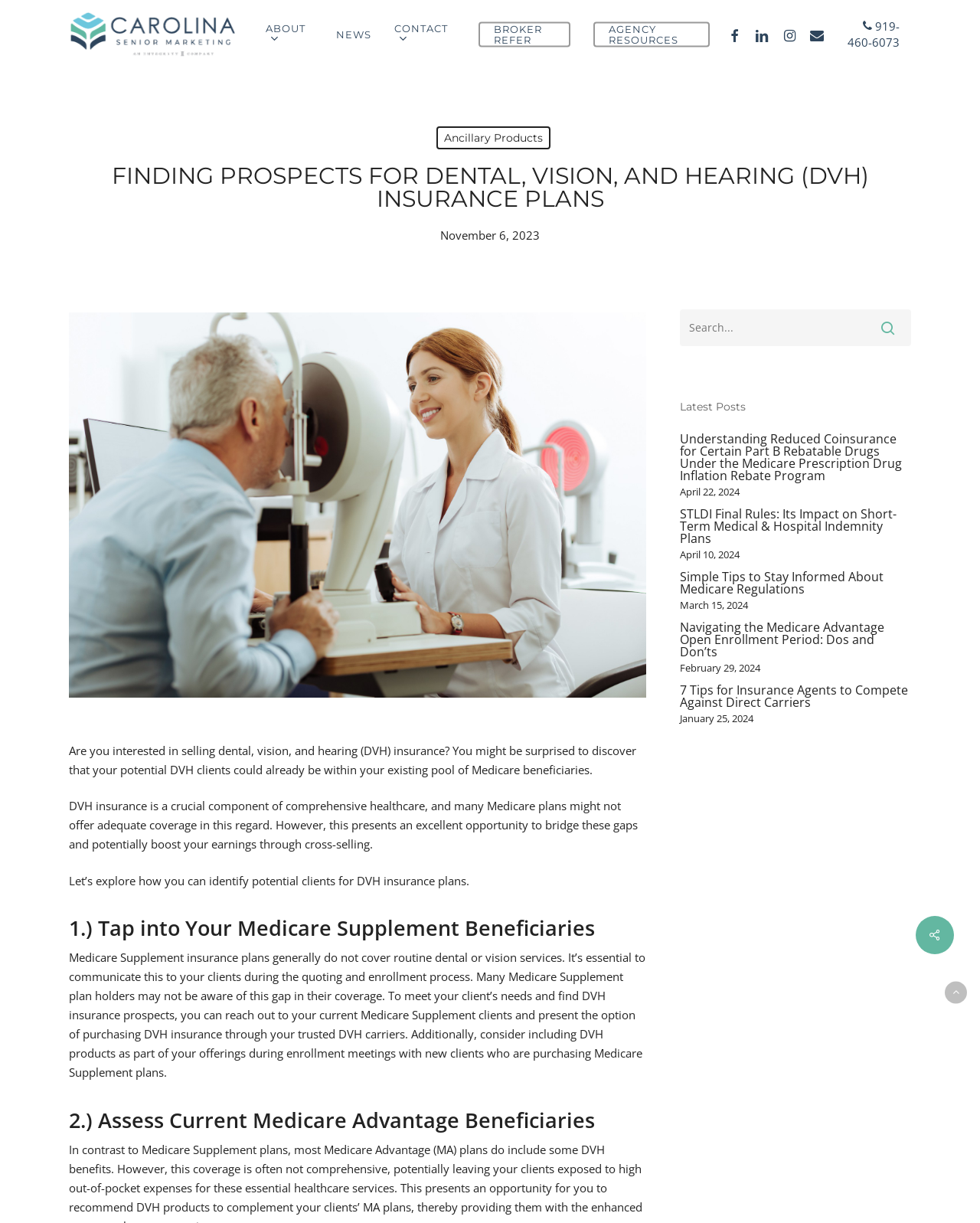What is the topic of the latest post?
Based on the visual information, provide a detailed and comprehensive answer.

The latest post on the webpage is titled 'Understanding Reduced Coinsurance for Certain Part B Rebatable Drugs Under the Medicare Prescription Drug Inflation Rebate Program', which suggests that the topic is related to Medicare regulations and updates.